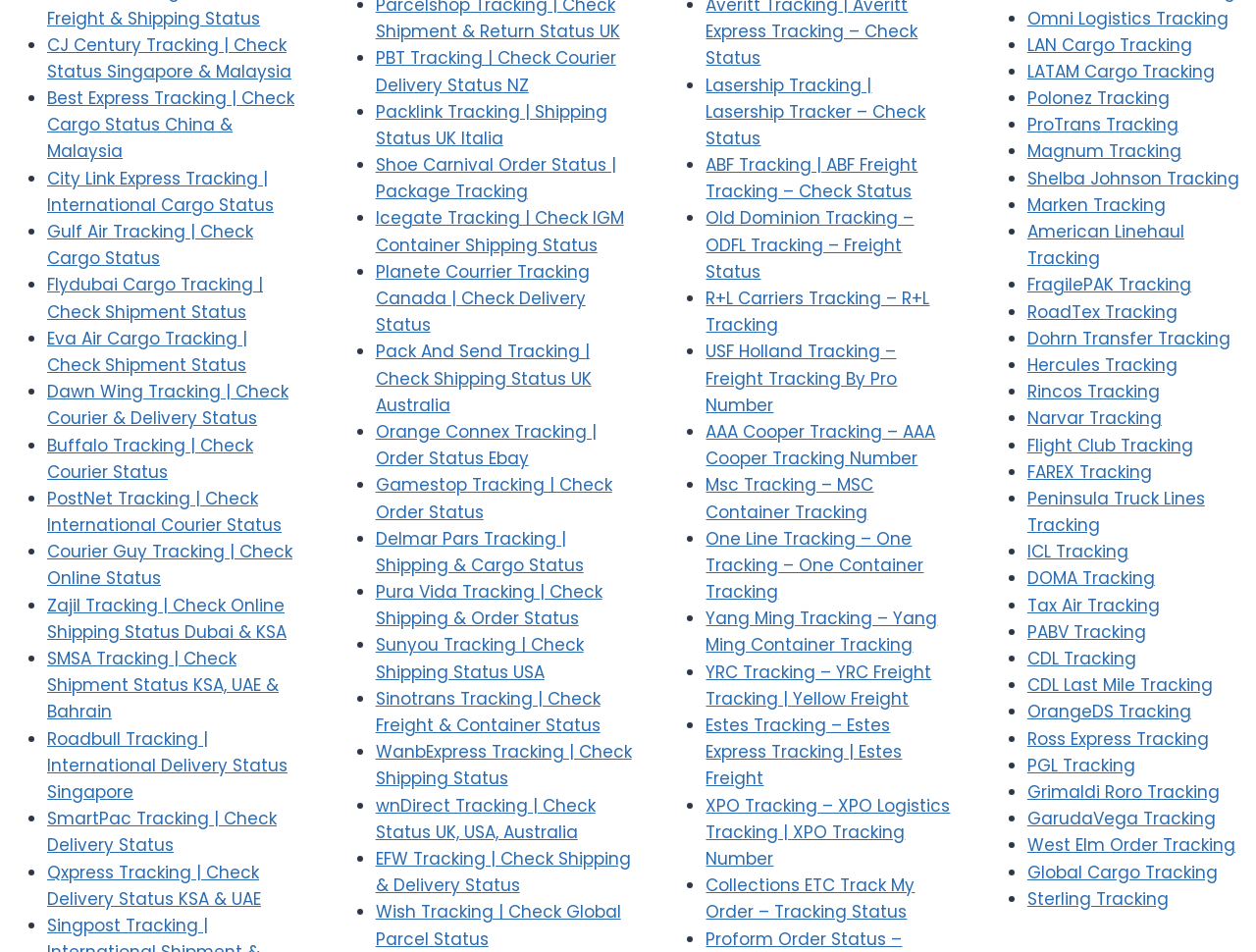How many courier services are listed on this webpage?
Please interpret the details in the image and answer the question thoroughly.

By counting the number of links on the webpage, it is clear that there are more than 40 courier services listed, each with its own tracking functionality.